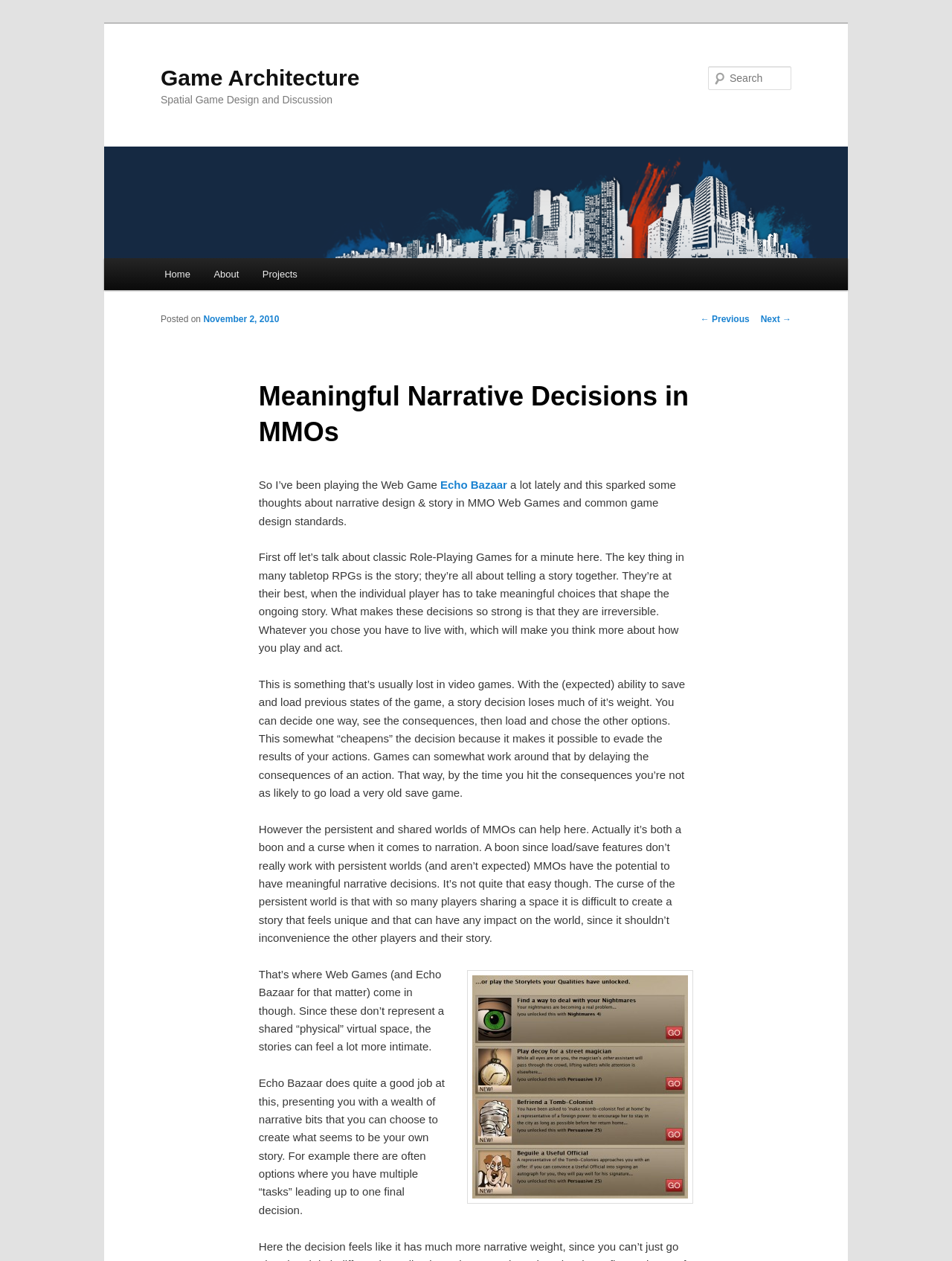Please indicate the bounding box coordinates of the element's region to be clicked to achieve the instruction: "Visit the about page". Provide the coordinates as four float numbers between 0 and 1, i.e., [left, top, right, bottom].

[0.212, 0.205, 0.263, 0.23]